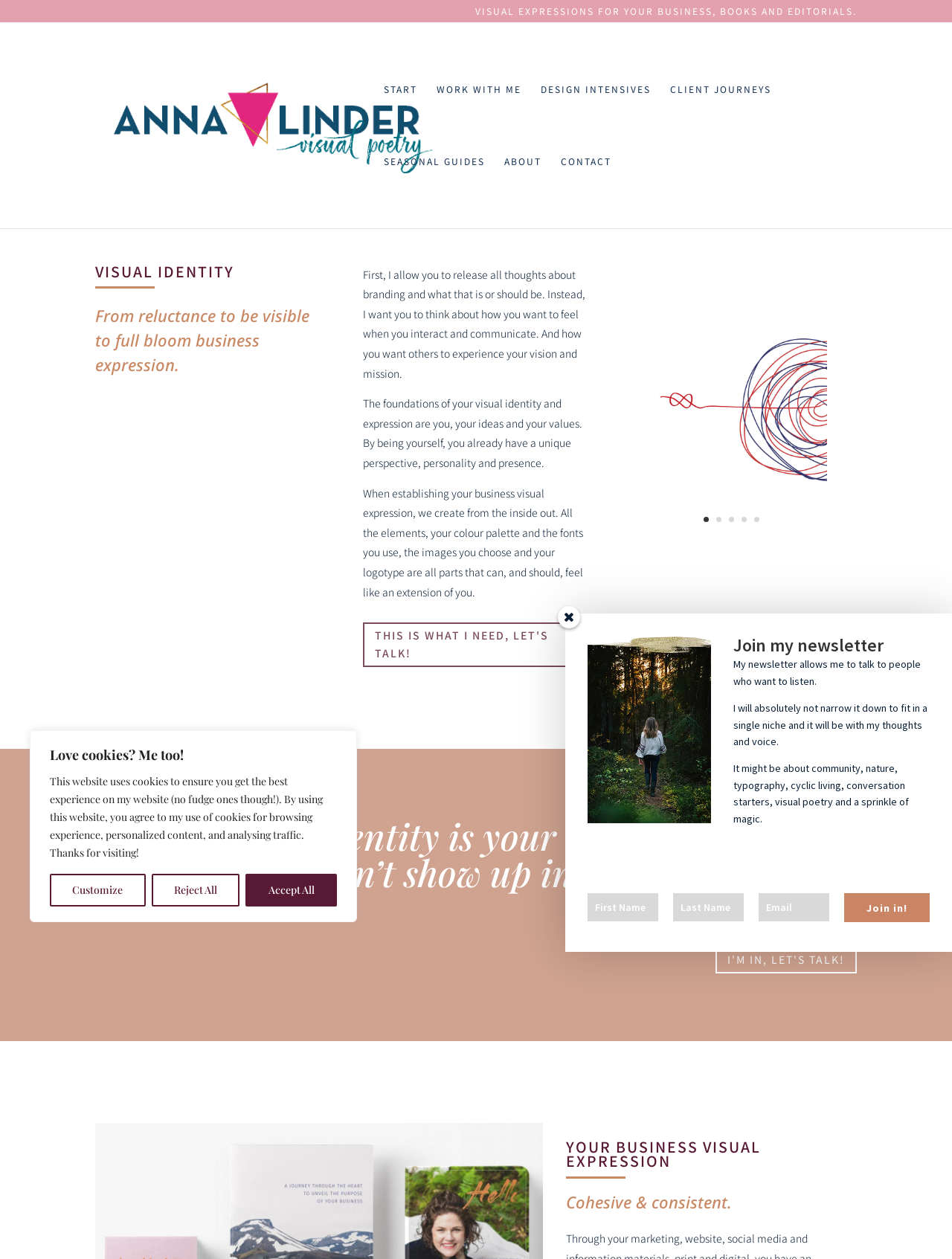Use a single word or phrase to answer the question: 
How many links are there in the 'CLIENT JOURNEYS' section?

5